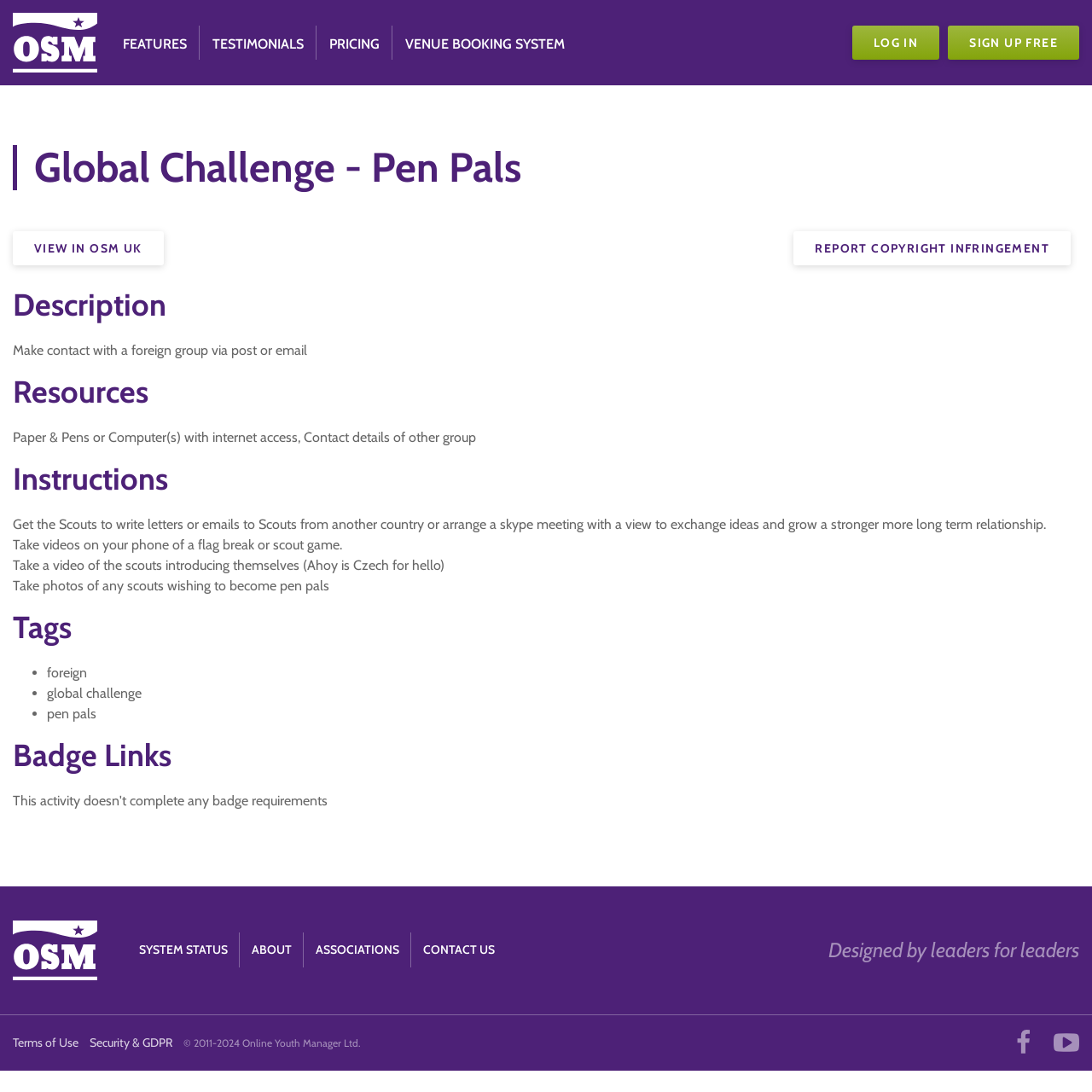Bounding box coordinates are specified in the format (top-left x, top-left y, bottom-right x, bottom-right y). All values are floating point numbers bounded between 0 and 1. Please provide the bounding box coordinate of the region this sentence describes: Terms of Use

[0.012, 0.947, 0.072, 0.962]